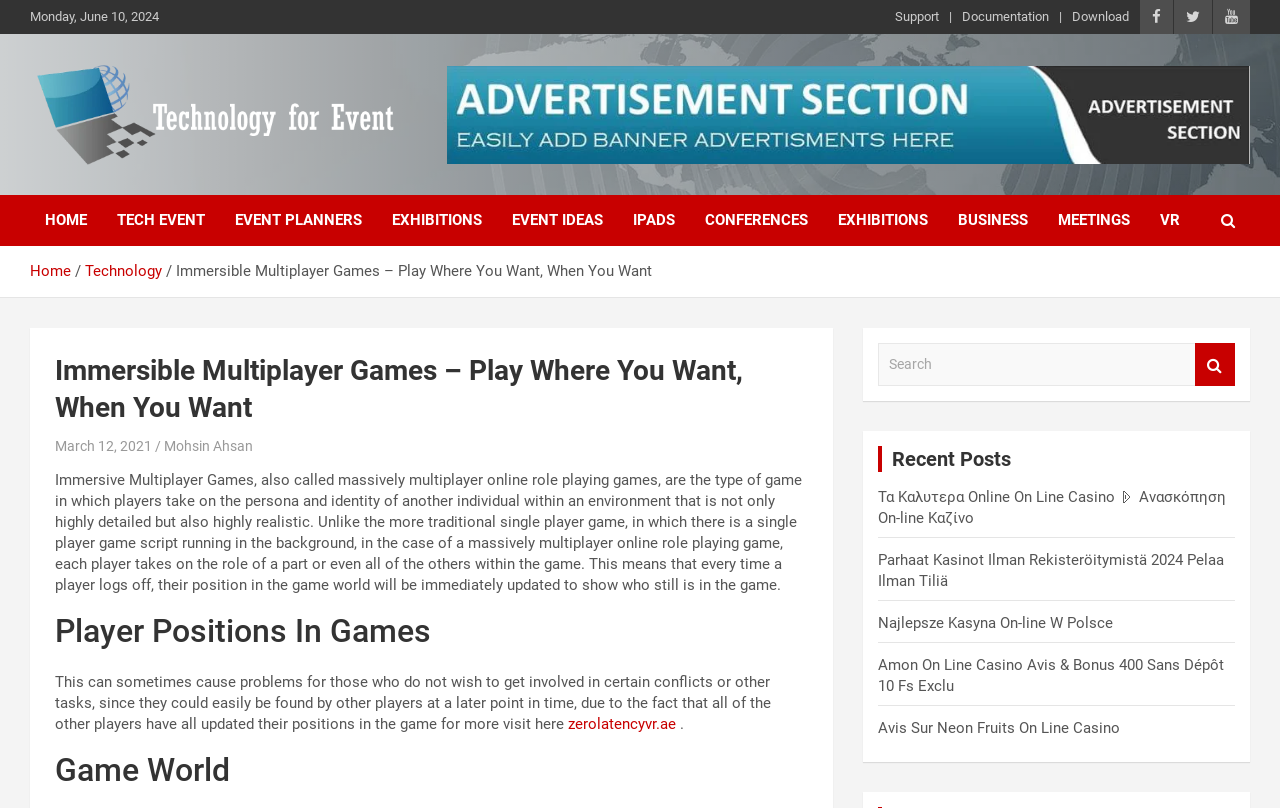Select the bounding box coordinates of the element I need to click to carry out the following instruction: "View the 'Recent Posts'".

[0.686, 0.553, 0.965, 0.585]